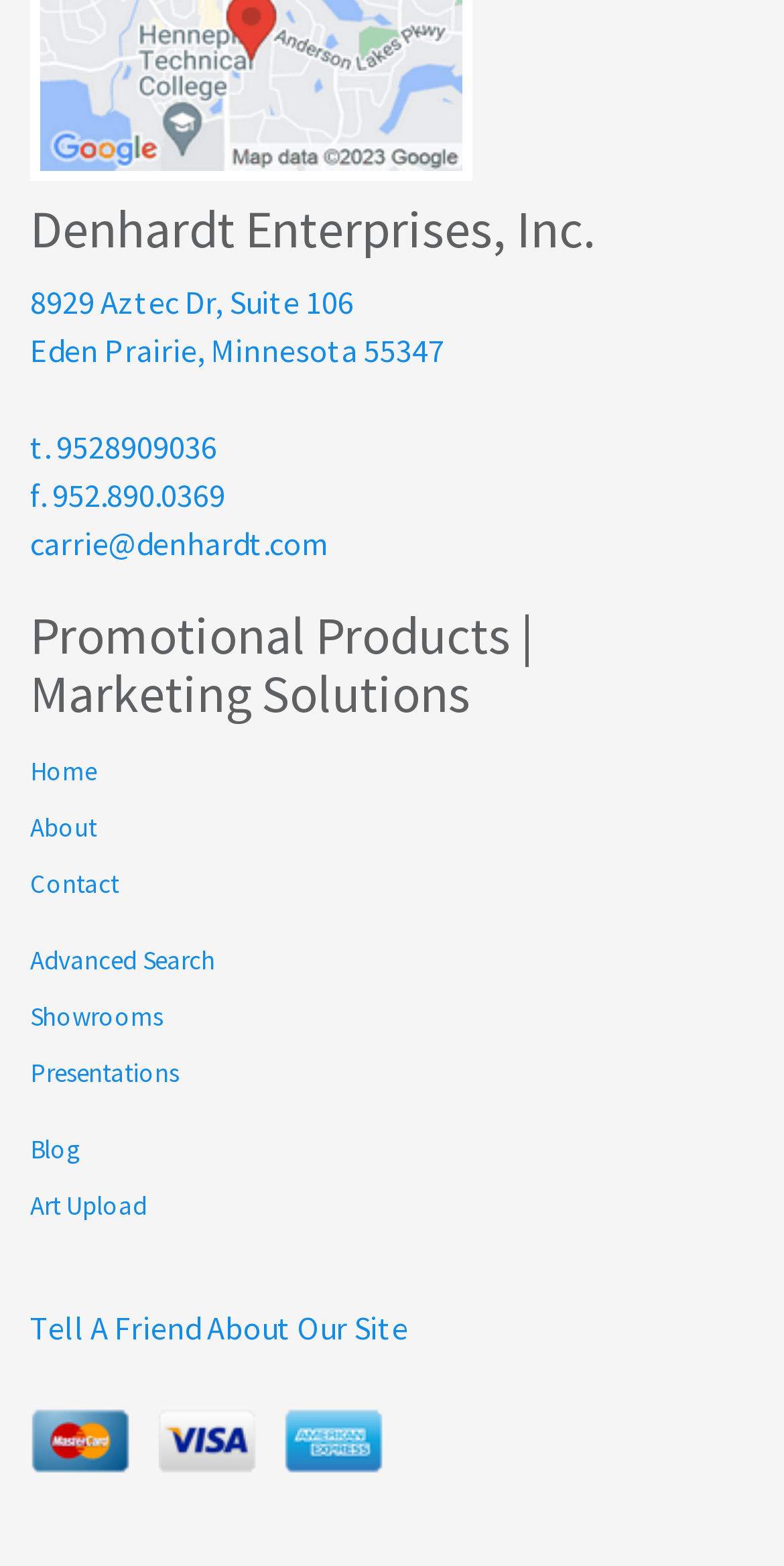What is the address of the company?
Please provide a single word or phrase as your answer based on the screenshot.

8929 Aztec Dr, Suite 106, Eden Prairie, Minnesota 55347